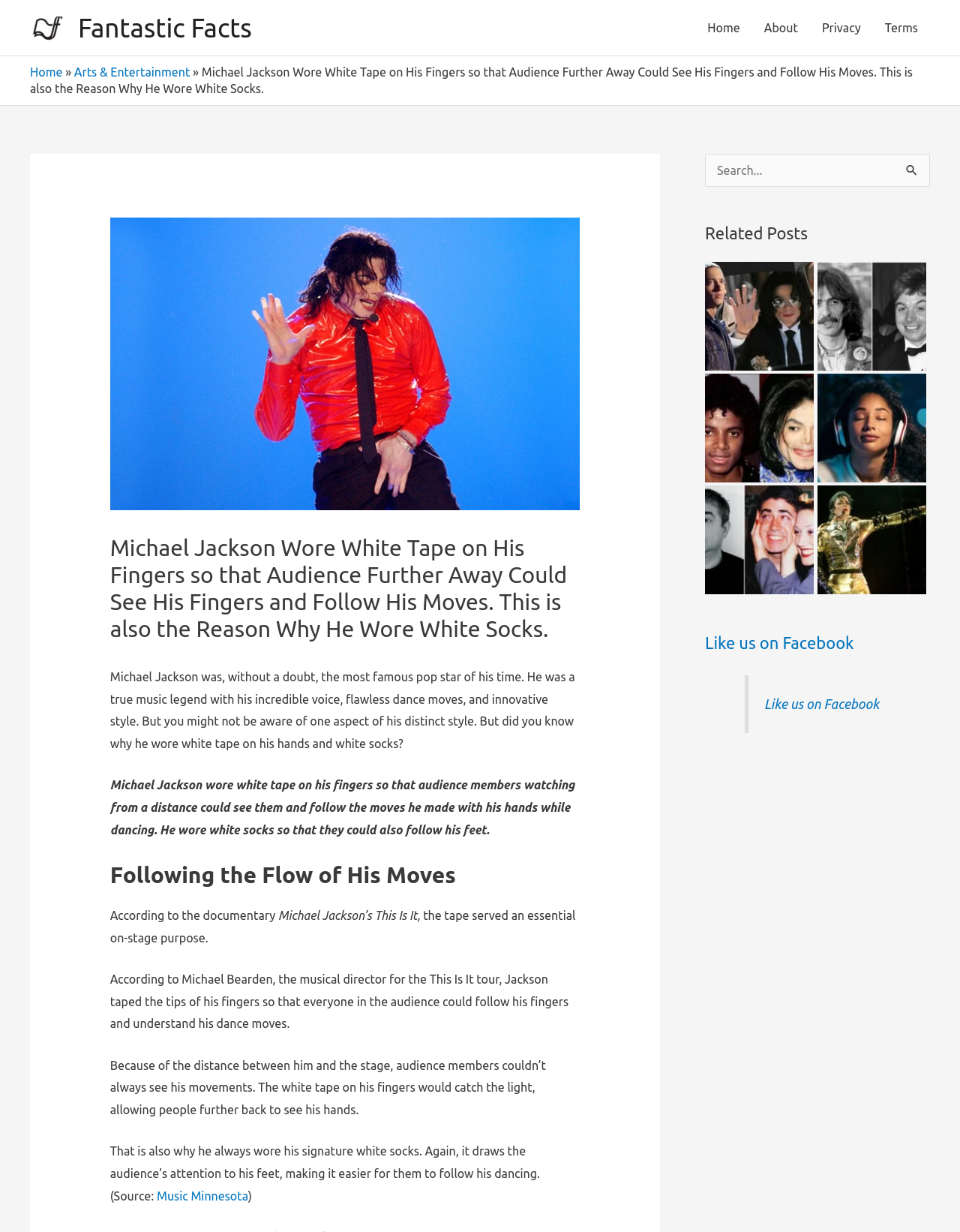What is the purpose of Michael Jackson's white tape on his fingers?
Please look at the screenshot and answer in one word or a short phrase.

To help audience see his fingers